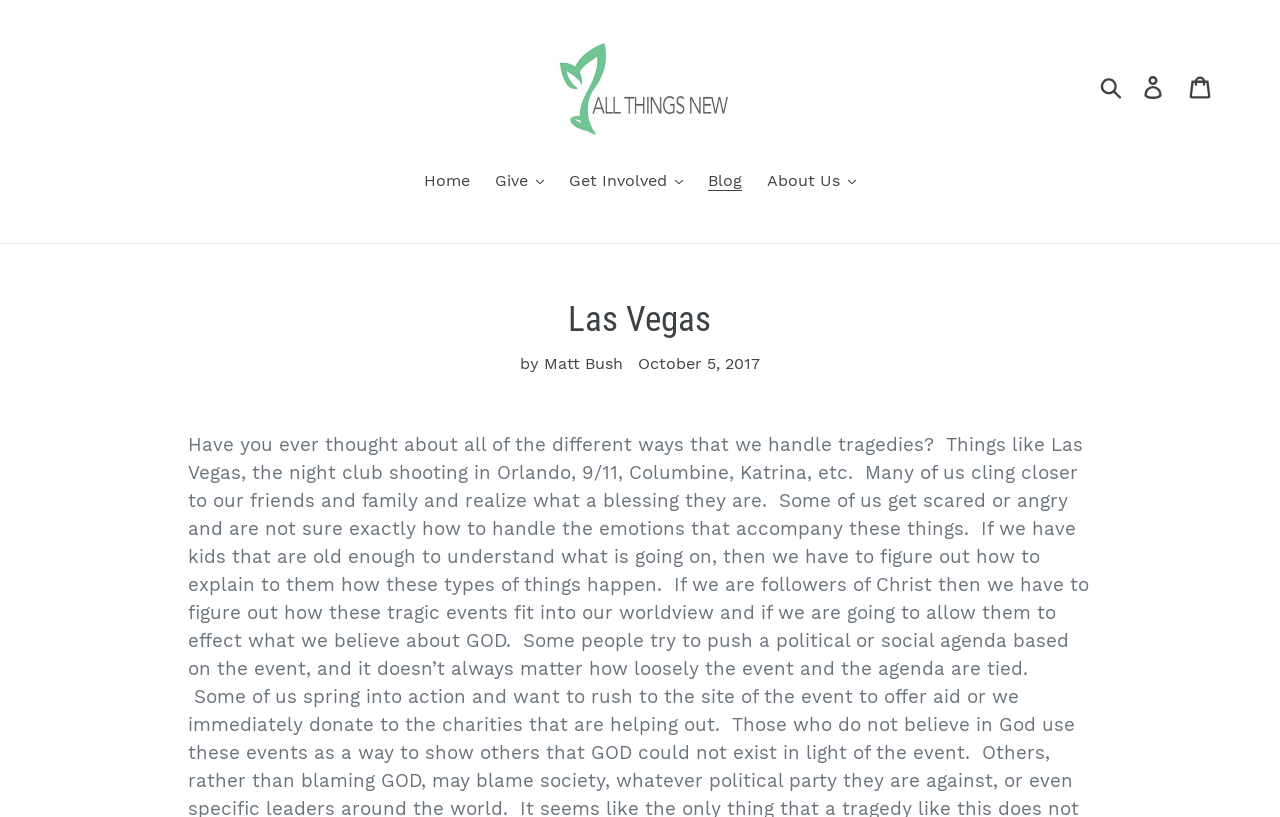Reply to the question below using a single word or brief phrase:
What is the date of the article?

October 5, 2017